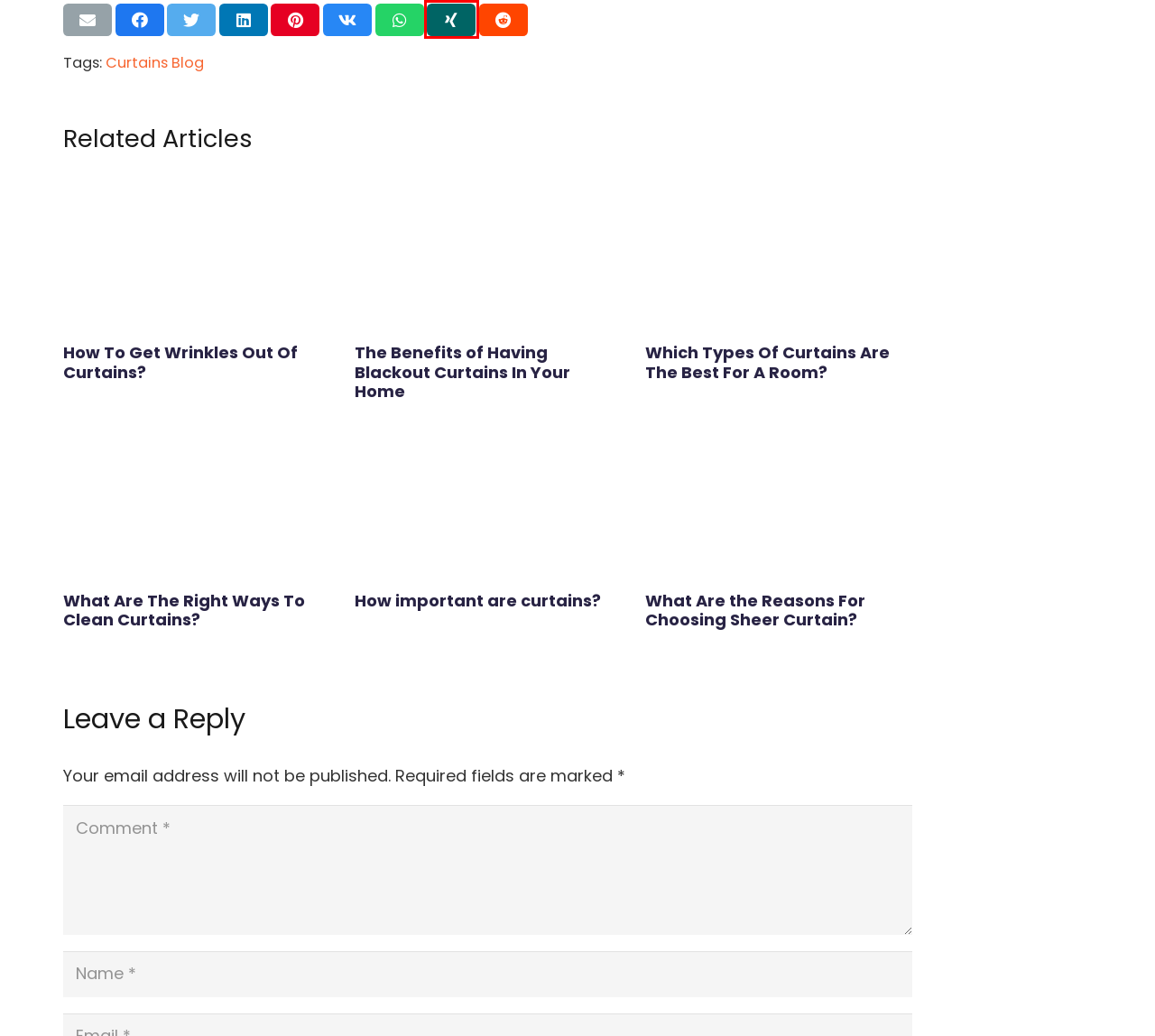Assess the screenshot of a webpage with a red bounding box and determine which webpage description most accurately matches the new page after clicking the element within the red box. Here are the options:
A. Bei XING anmelden
B. Curtains Blog - Dubai Curtain
C. Curtains Cleaning Guide - Expert Tips for a Spotless Finish
D. Types of Curtains Unveiled: Choosing the Best Ones for Room
E. What Are the Reasons For Choosing Sheer Curtain? - Dubai Curtain
F. Unveiling the Importance of Curtains in Your Home Or Office
G. How To Get Wrinkles Out Of Curtains? - Dubai Curtain
H. VK | 登录

A